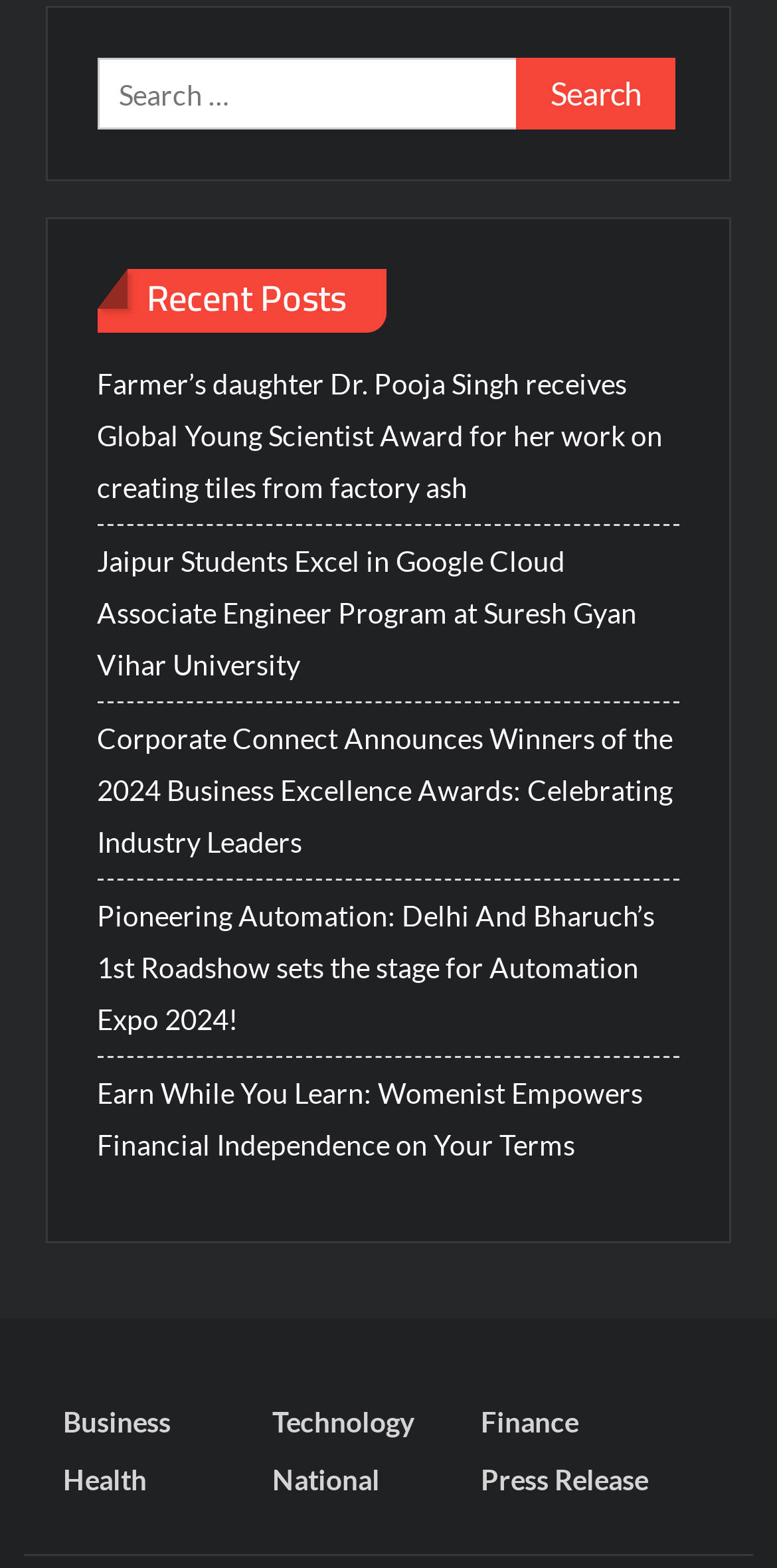Find the bounding box coordinates for the element described here: "National".

[0.35, 0.928, 0.604, 0.959]